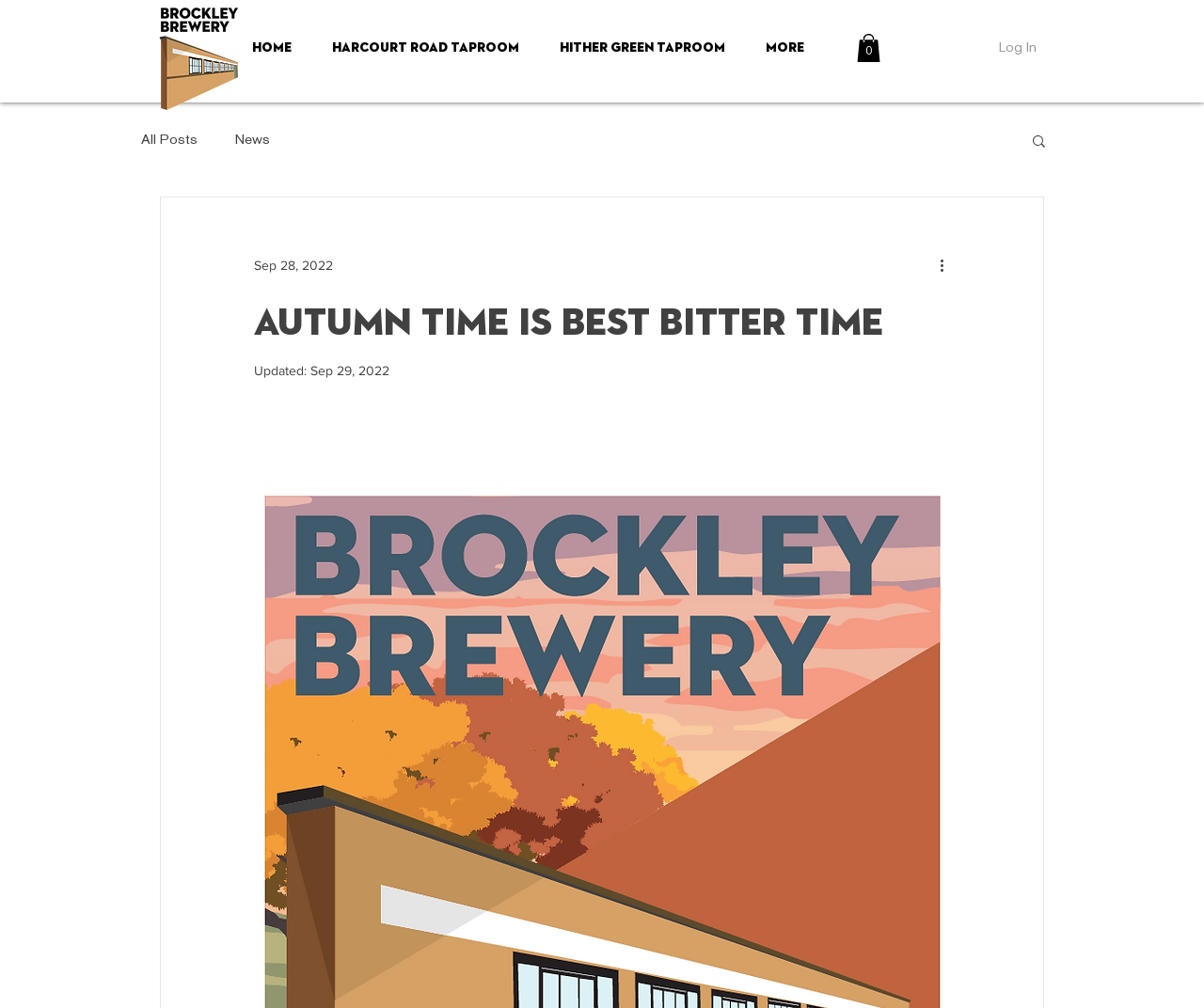Using the webpage screenshot and the element description HARCOURT ROAD TAPROOM, determine the bounding box coordinates. Specify the coordinates in the format (top-left x, top-left y, bottom-right x, bottom-right y) with values ranging from 0 to 1.

[0.259, 0.024, 0.448, 0.071]